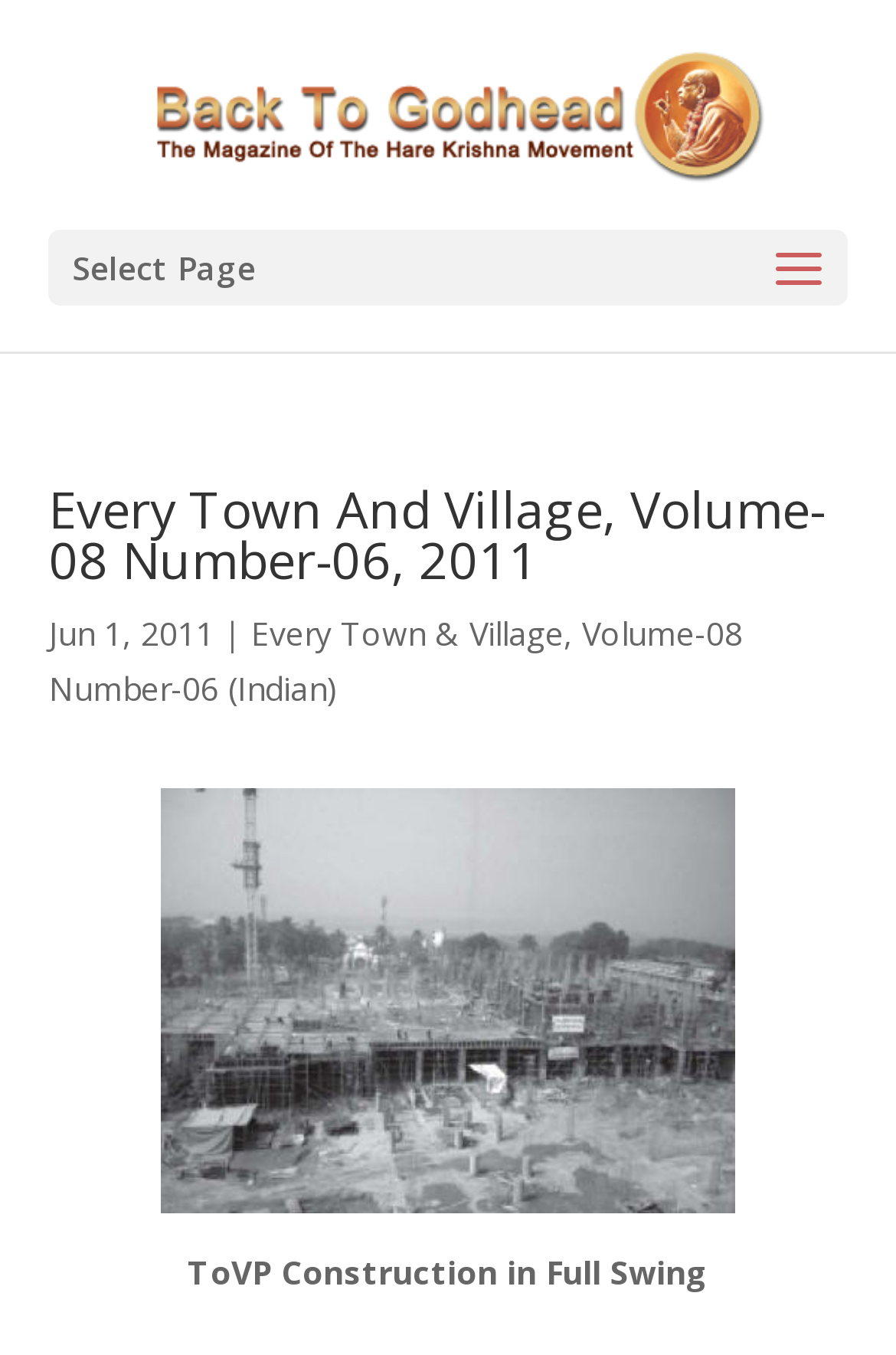Please examine the image and provide a detailed answer to the question: What is the date of publication of this volume?

I found this answer by looking at the StaticText element 'Jun 1, 2011' which is likely to be the publication date of the volume.